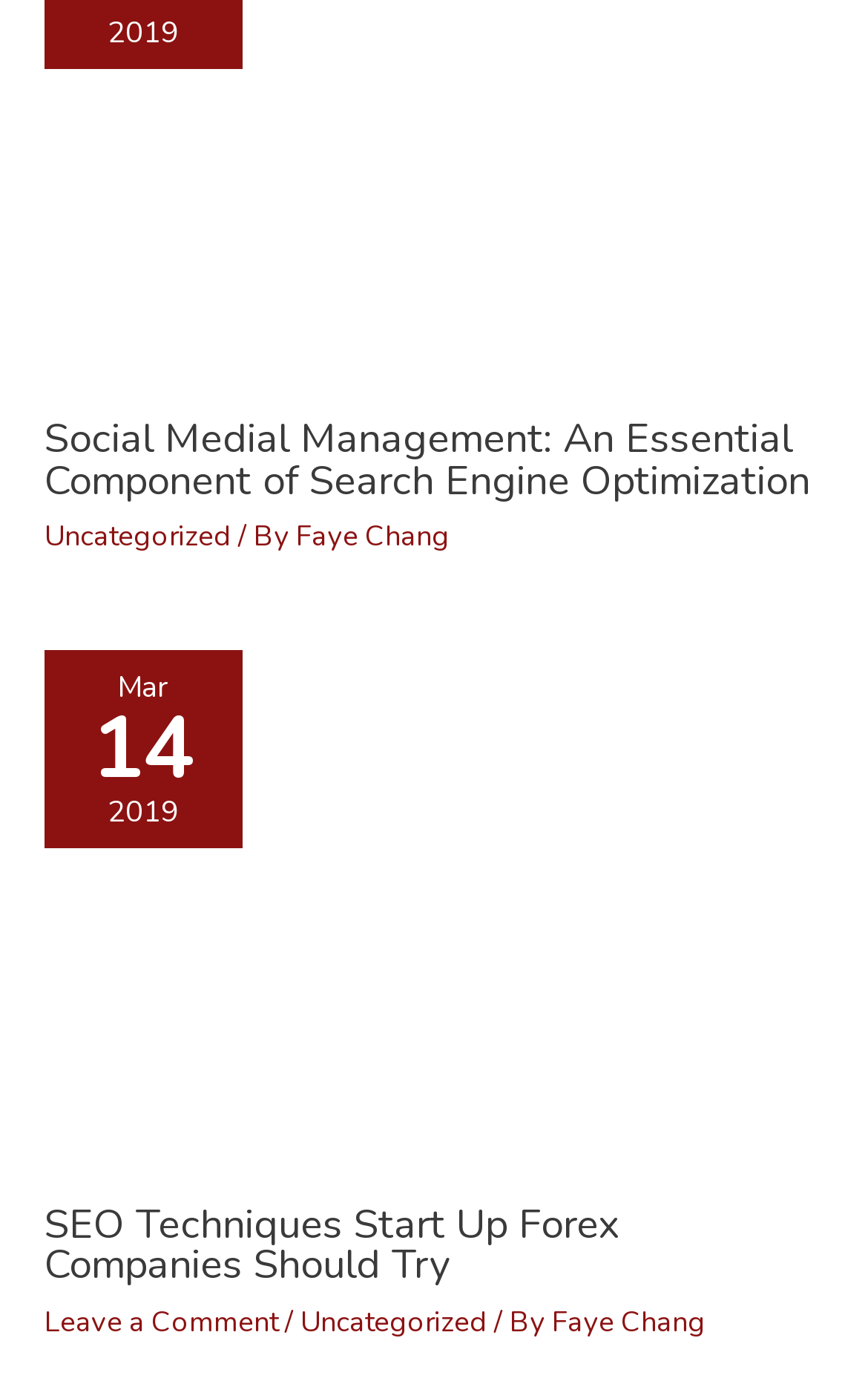Find the bounding box of the UI element described as follows: "Faye Chang".

[0.341, 0.374, 0.518, 0.403]